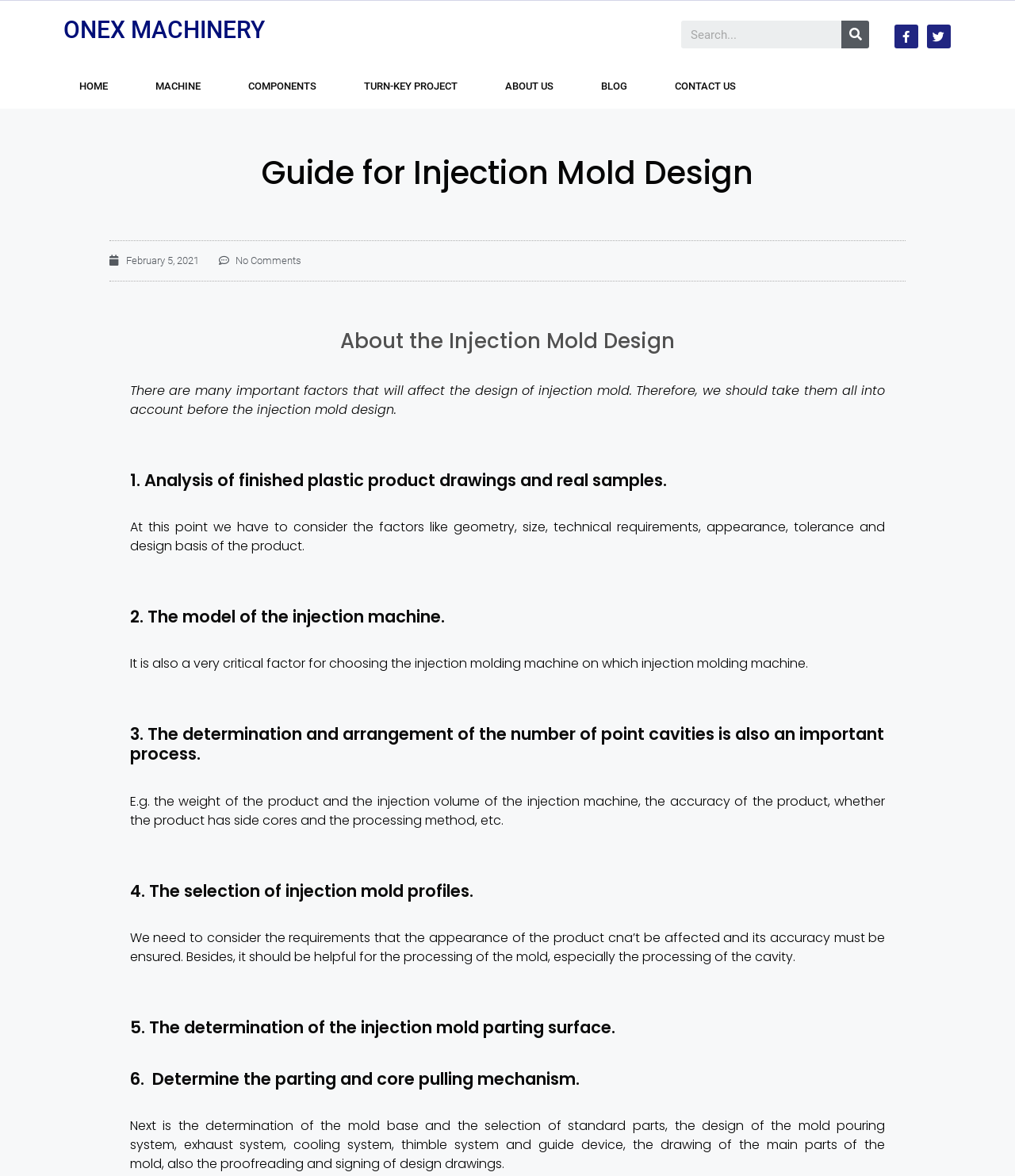Can you give a detailed response to the following question using the information from the image? What is the purpose of the search box?

The search box is located at the top right corner of the webpage, and it allows users to search for specific content within the website. This is evident from the presence of a search icon and a 'Search' button next to the search box.